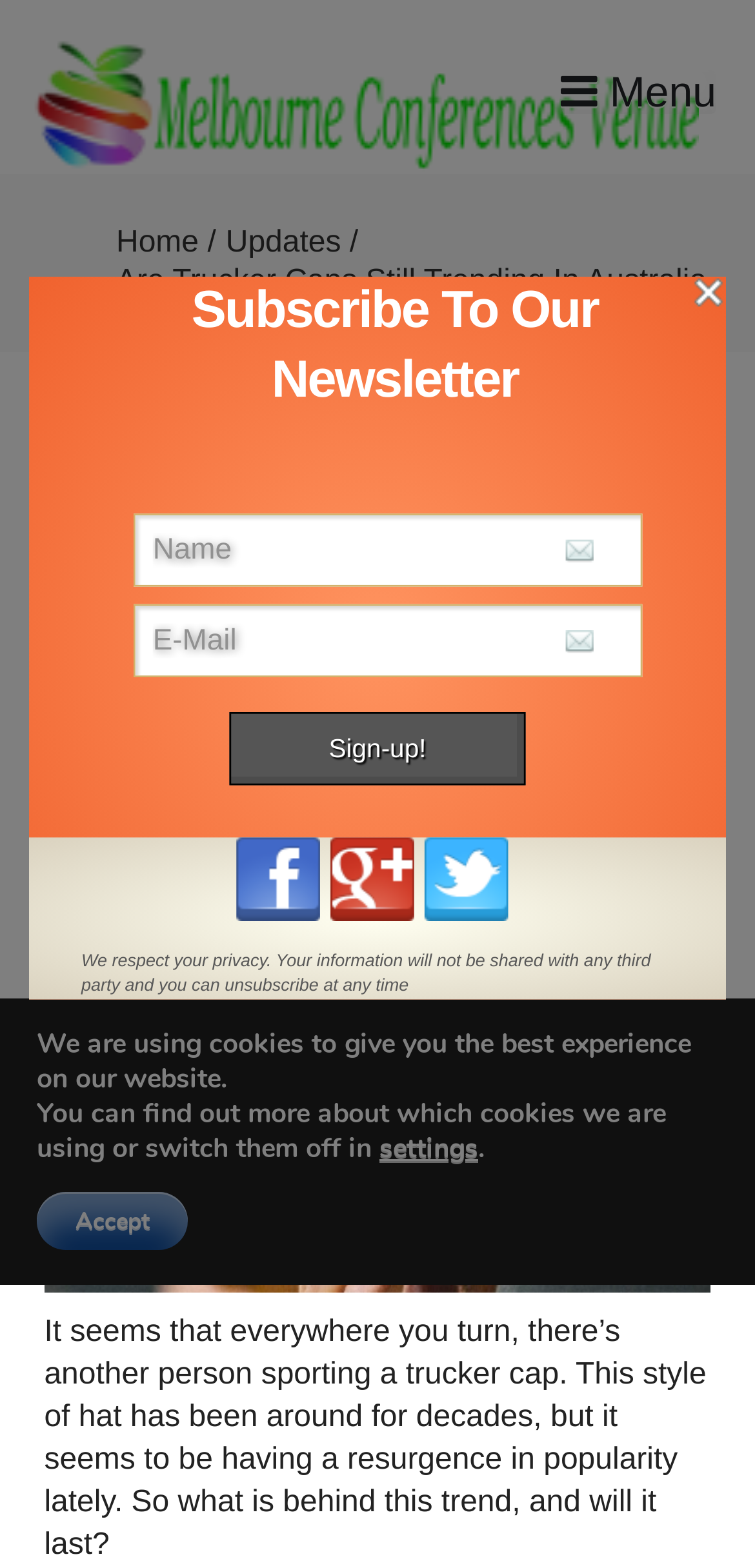Please answer the following question using a single word or phrase: 
How many social media links are there in the article?

4